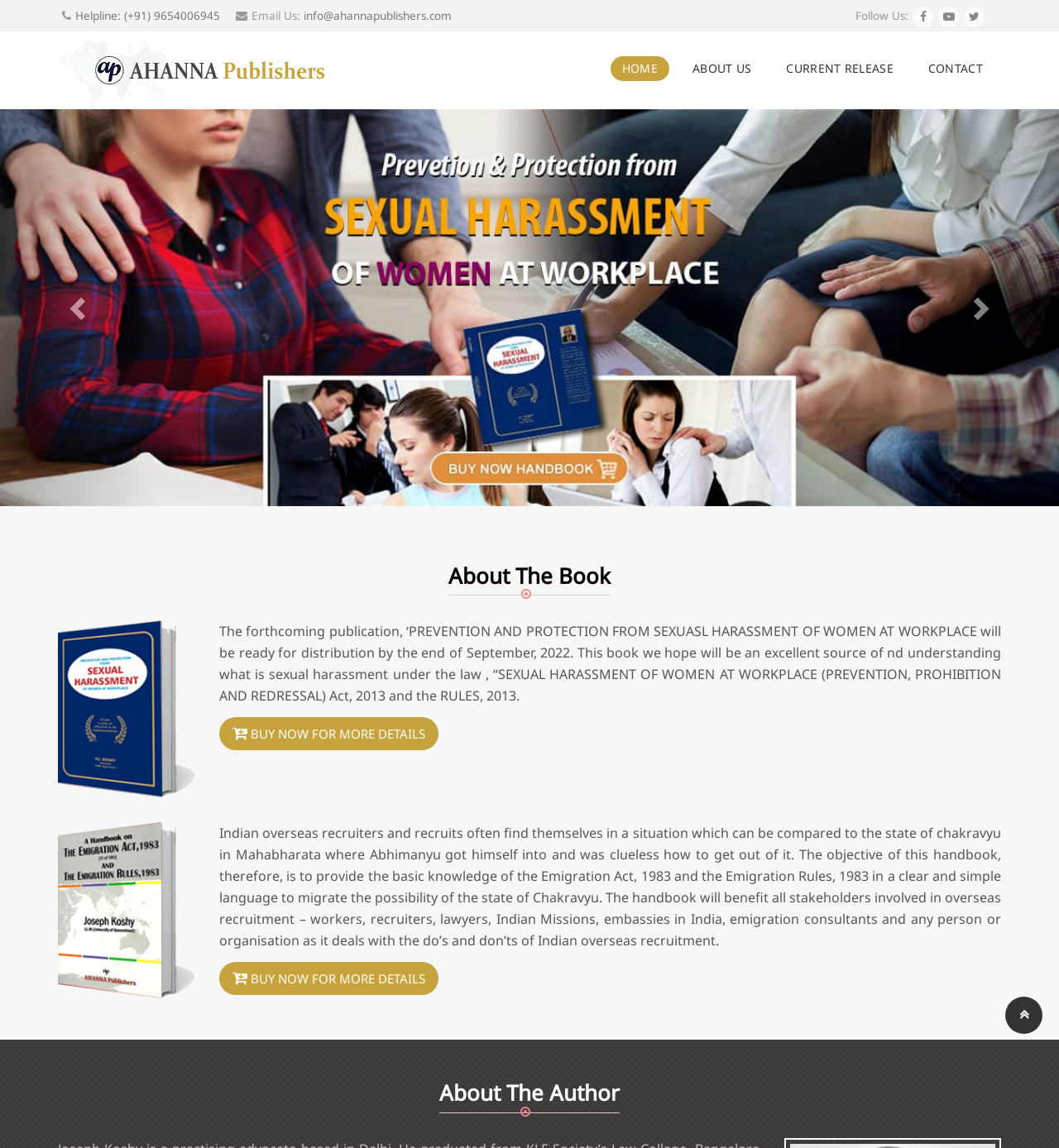Pinpoint the bounding box coordinates of the clickable area needed to execute the instruction: "Send an email to Ahanna Publishers". The coordinates should be specified as four float numbers between 0 and 1, i.e., [left, top, right, bottom].

[0.287, 0.007, 0.427, 0.02]